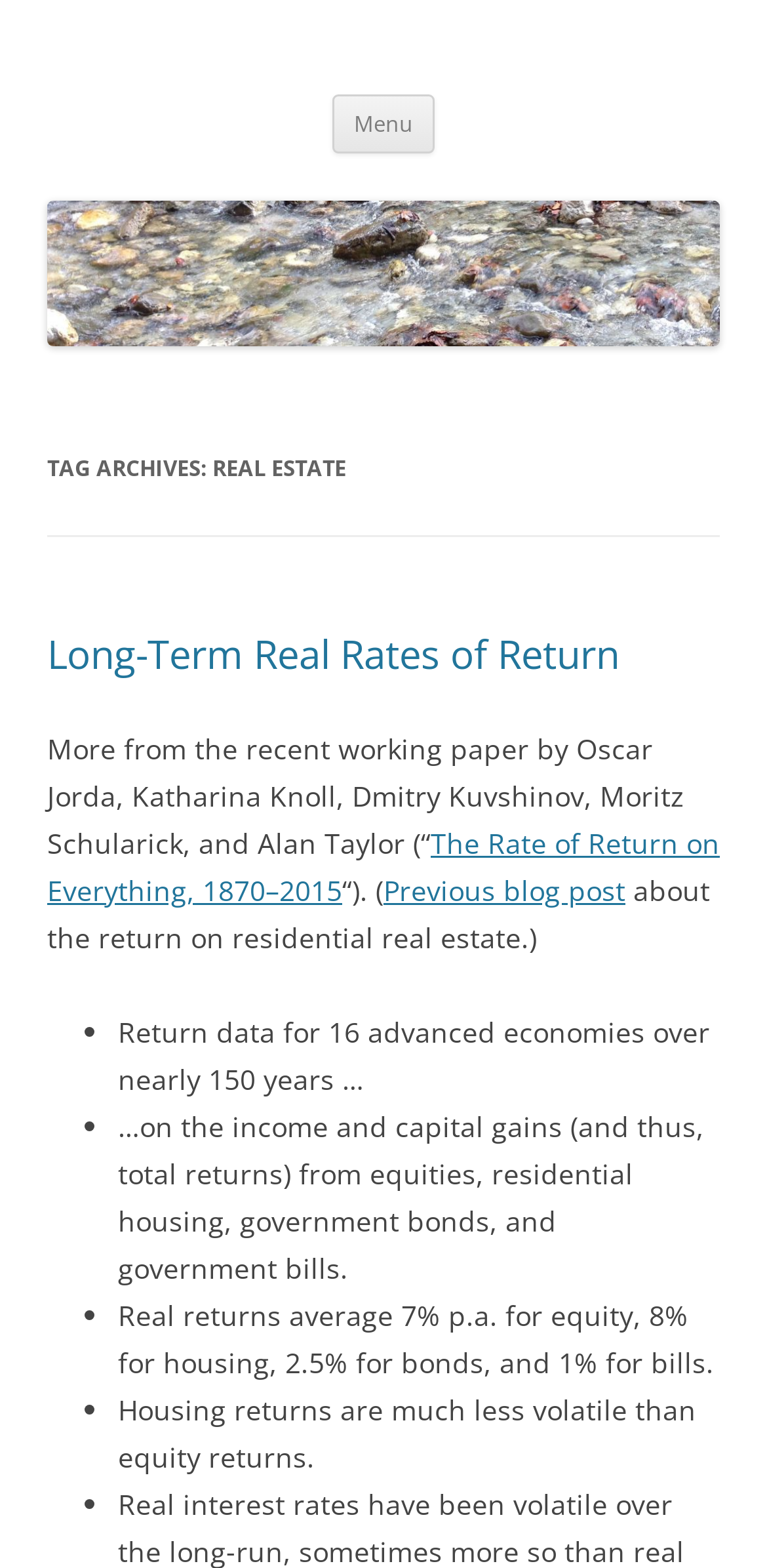What is the average return of housing?
Please look at the screenshot and answer in one word or a short phrase.

8% p.a.